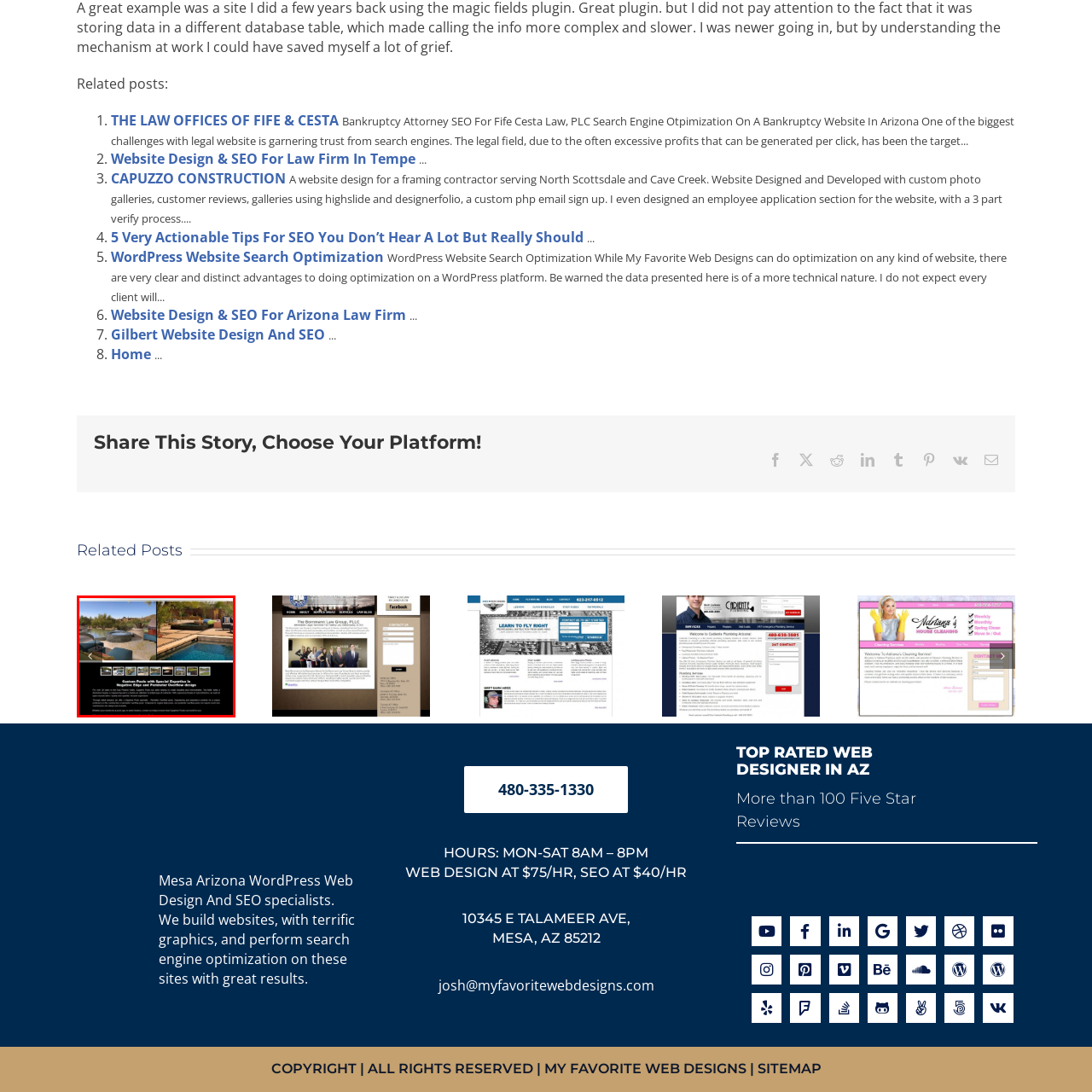Is the outdoor furniture in the foreground comfortable?
Please carefully analyze the image highlighted by the red bounding box and give a thorough response based on the visual information contained within that section.

The caption describes the outdoor furniture in the foreground as 'comfortable', which suggests that it is designed to provide a cozy and inviting atmosphere.